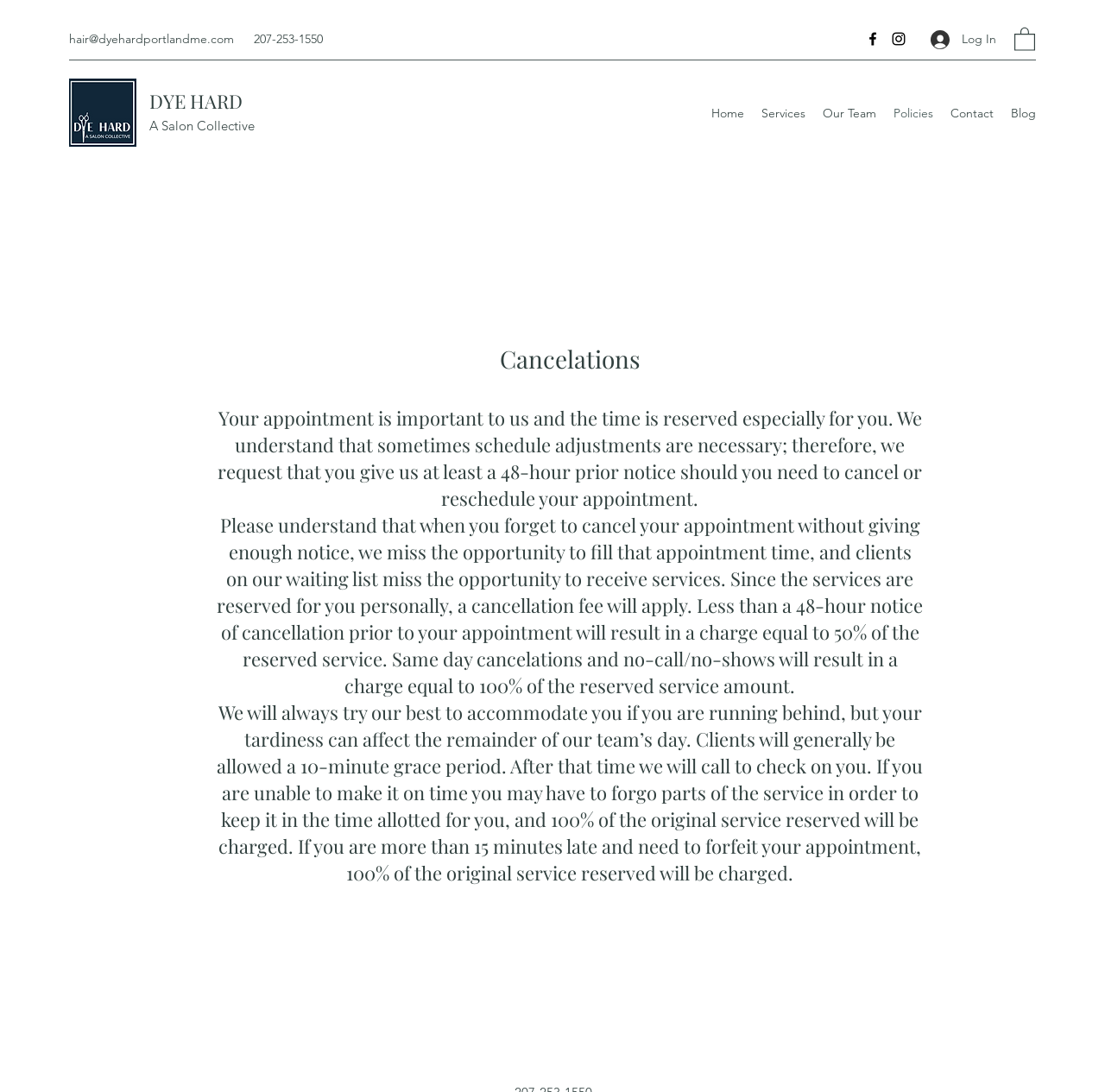Offer an extensive depiction of the webpage and its key elements.

The webpage is about the policies of DYE HARD, a salon collective. At the top left, there is a section with contact information, including an email address and a phone number. Next to it, there is a social bar with links to Facebook and Instagram, each accompanied by an icon. On the top right, there are two buttons, one for logging in and another with an unknown function.

Below the top section, there is a logo of DYE HARD, which is a link, and a tagline "A Salon Collective". Underneath, there is a navigation menu with links to different sections of the website, including Home, Services, Our Team, Policies, Contact, and Blog.

The main content of the page is about the policies of DYE HARD, specifically about cancelations, rescheduling, and tardiness. There is a heading "Cancelations" followed by three paragraphs of text explaining the policies. The first paragraph explains the importance of giving prior notice for cancelations or rescheduling. The second paragraph explains the cancellation fees, including 50% of the reserved service for less than 48-hour notice and 100% for same-day cancelations or no-shows. The third paragraph explains the policy for tardiness, including a 10-minute grace period and the possibility of forfeiting parts of the service or being charged 100% of the original service reserved if more than 15 minutes late.